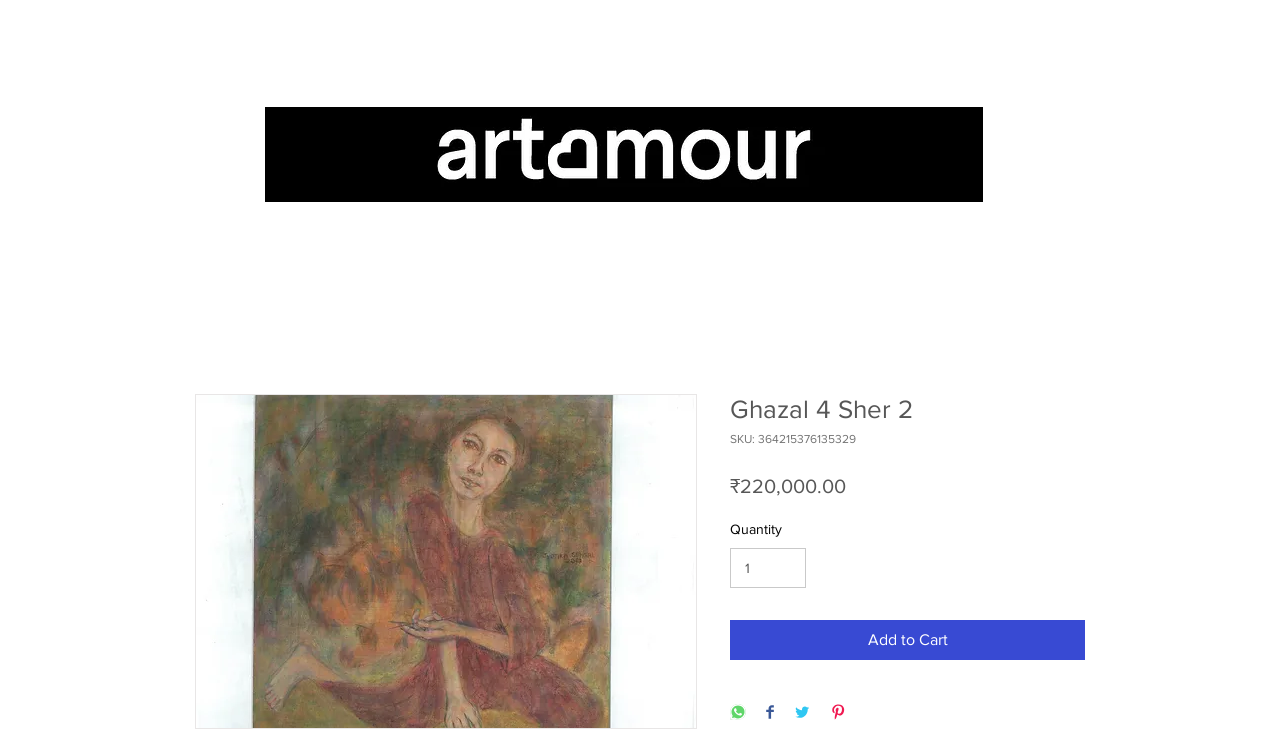Kindly determine the bounding box coordinates for the area that needs to be clicked to execute this instruction: "Click the 'Home' link".

[0.21, 0.269, 0.303, 0.337]